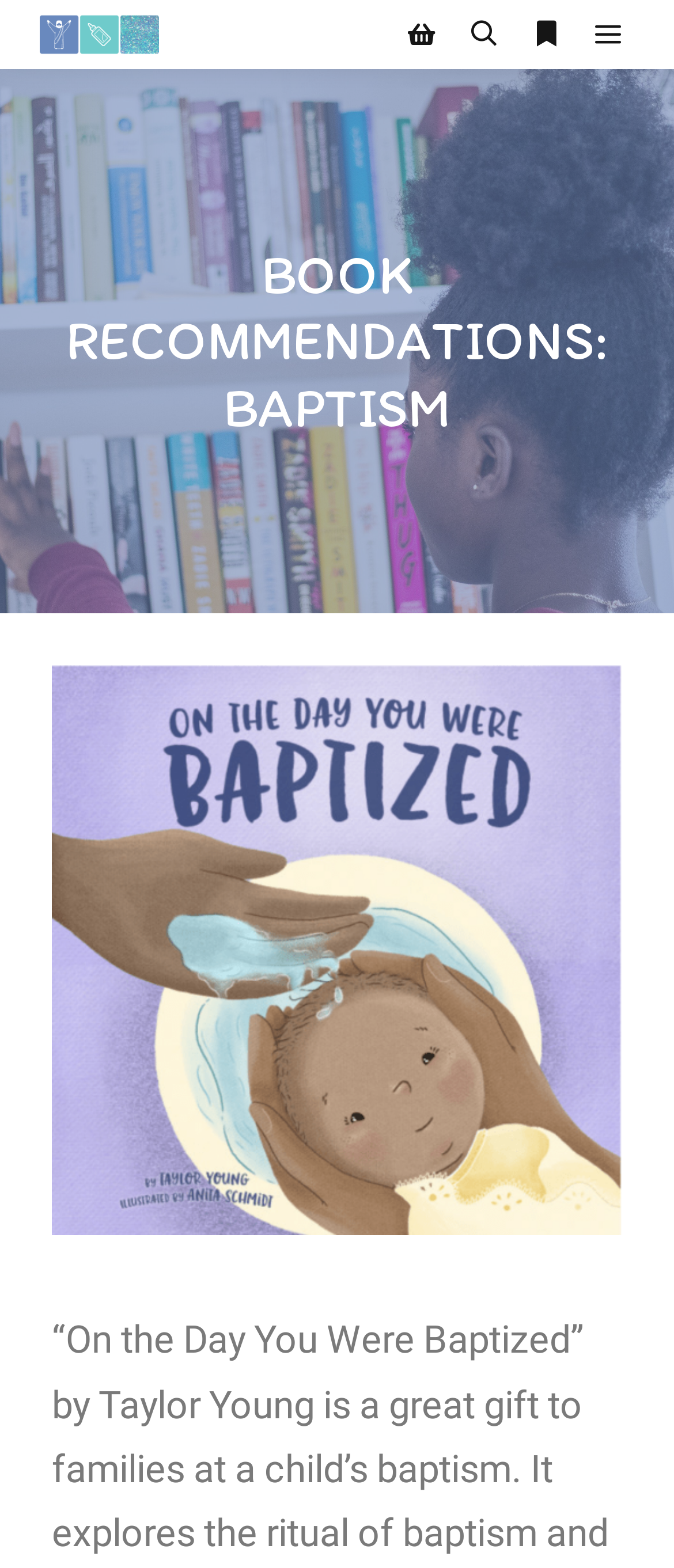Find the bounding box of the UI element described as follows: "Search".

[0.672, 0.008, 0.764, 0.036]